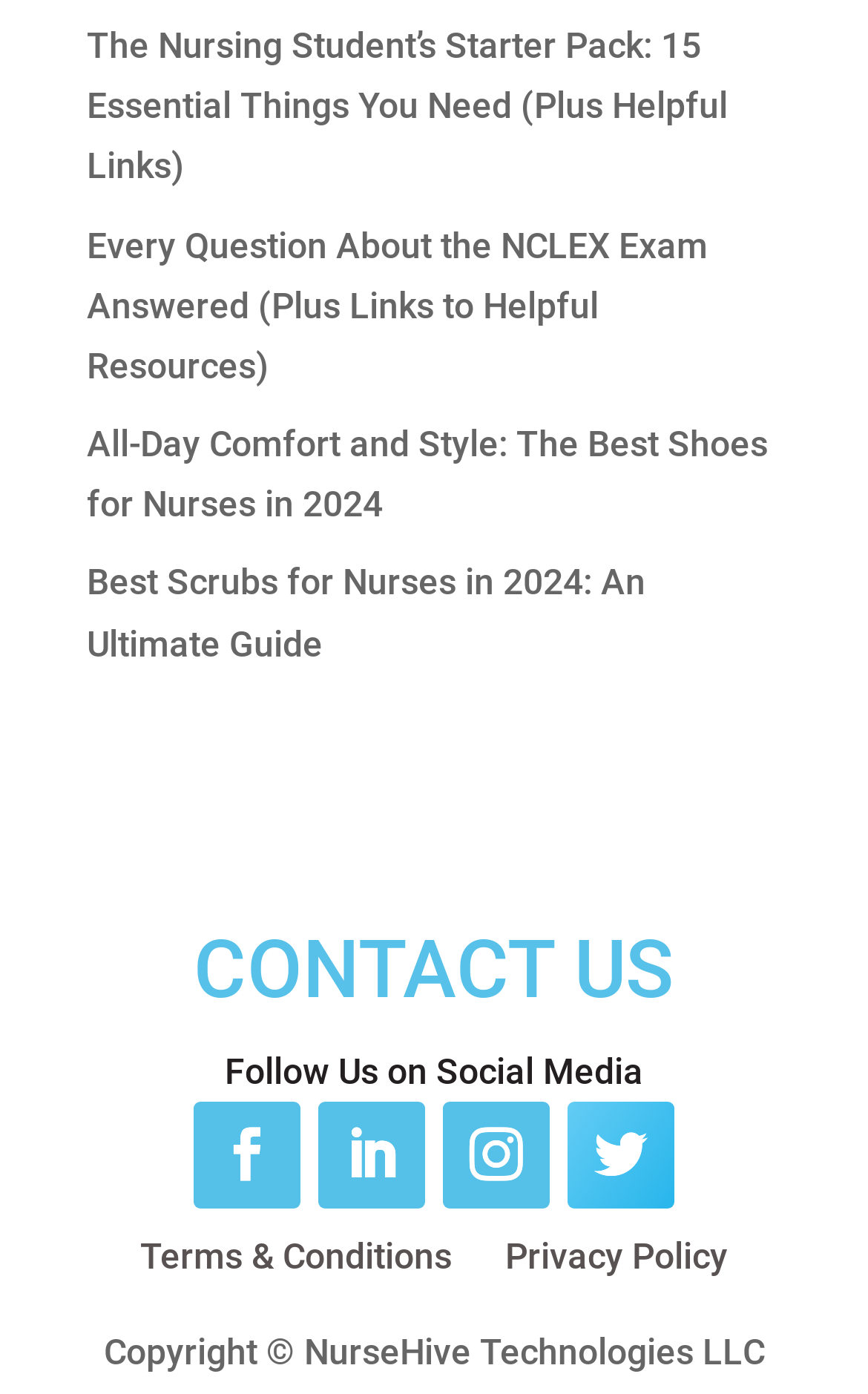How many social media links are there?
Relying on the image, give a concise answer in one word or a brief phrase.

4